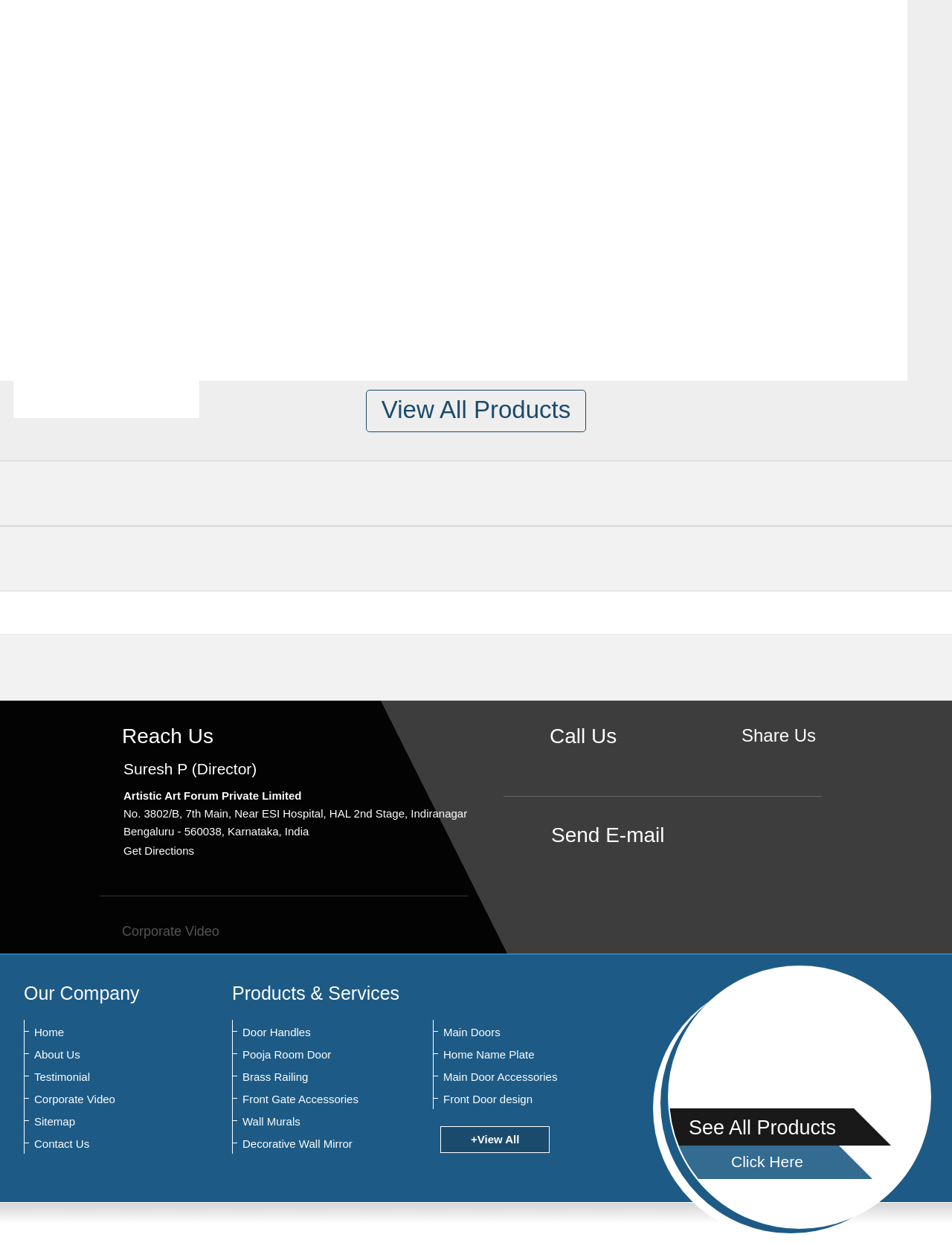Identify the bounding box for the element characterized by the following description: "parent_node: Handrails Brass Design".

[0.014, 0.281, 0.209, 0.431]